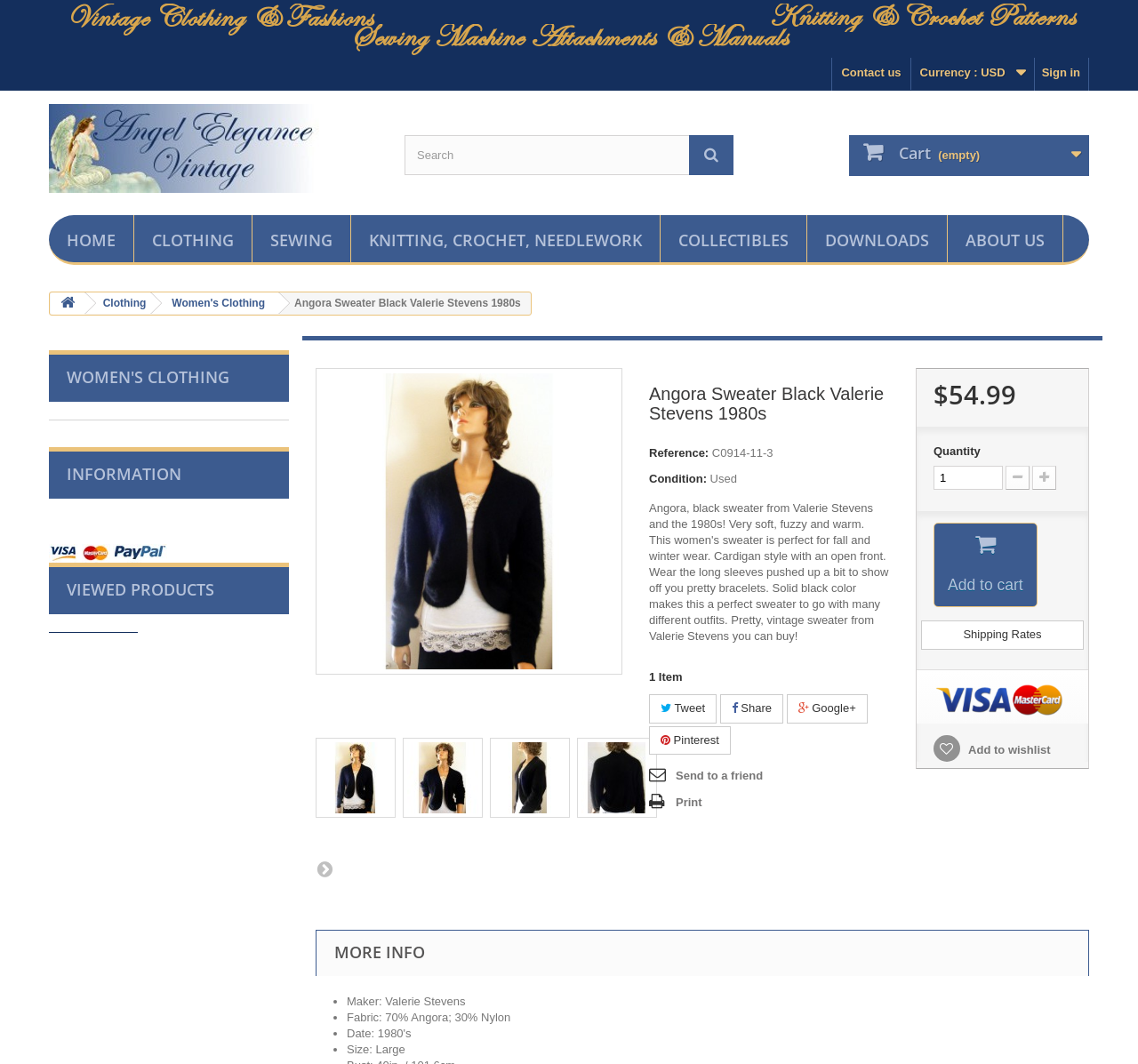Identify the bounding box coordinates necessary to click and complete the given instruction: "Add to cart".

[0.82, 0.491, 0.915, 0.572]